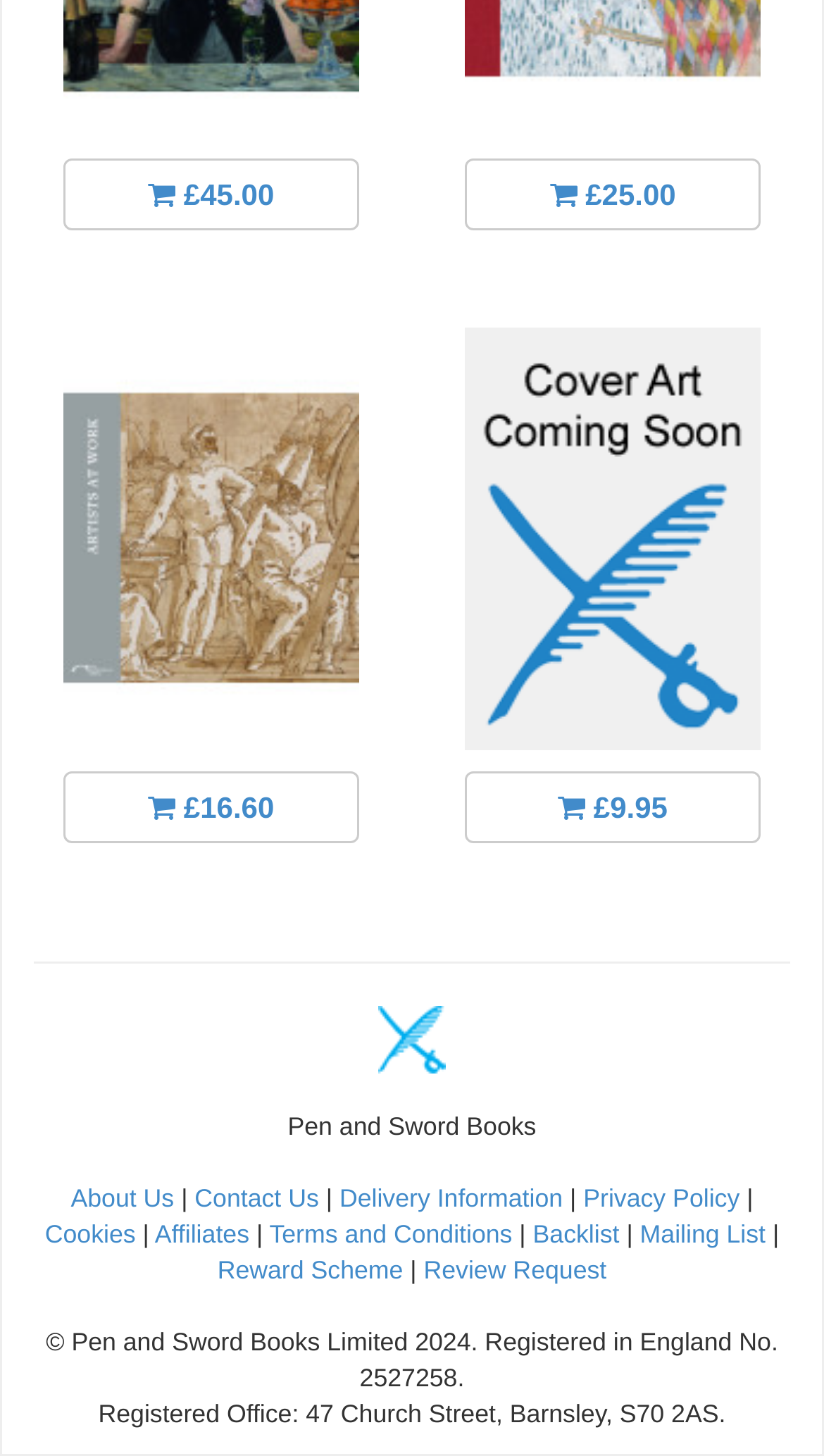Locate the UI element described by Backlist in the provided webpage screenshot. Return the bounding box coordinates in the format (top-left x, top-left y, bottom-right x, bottom-right y), ensuring all values are between 0 and 1.

[0.647, 0.837, 0.752, 0.858]